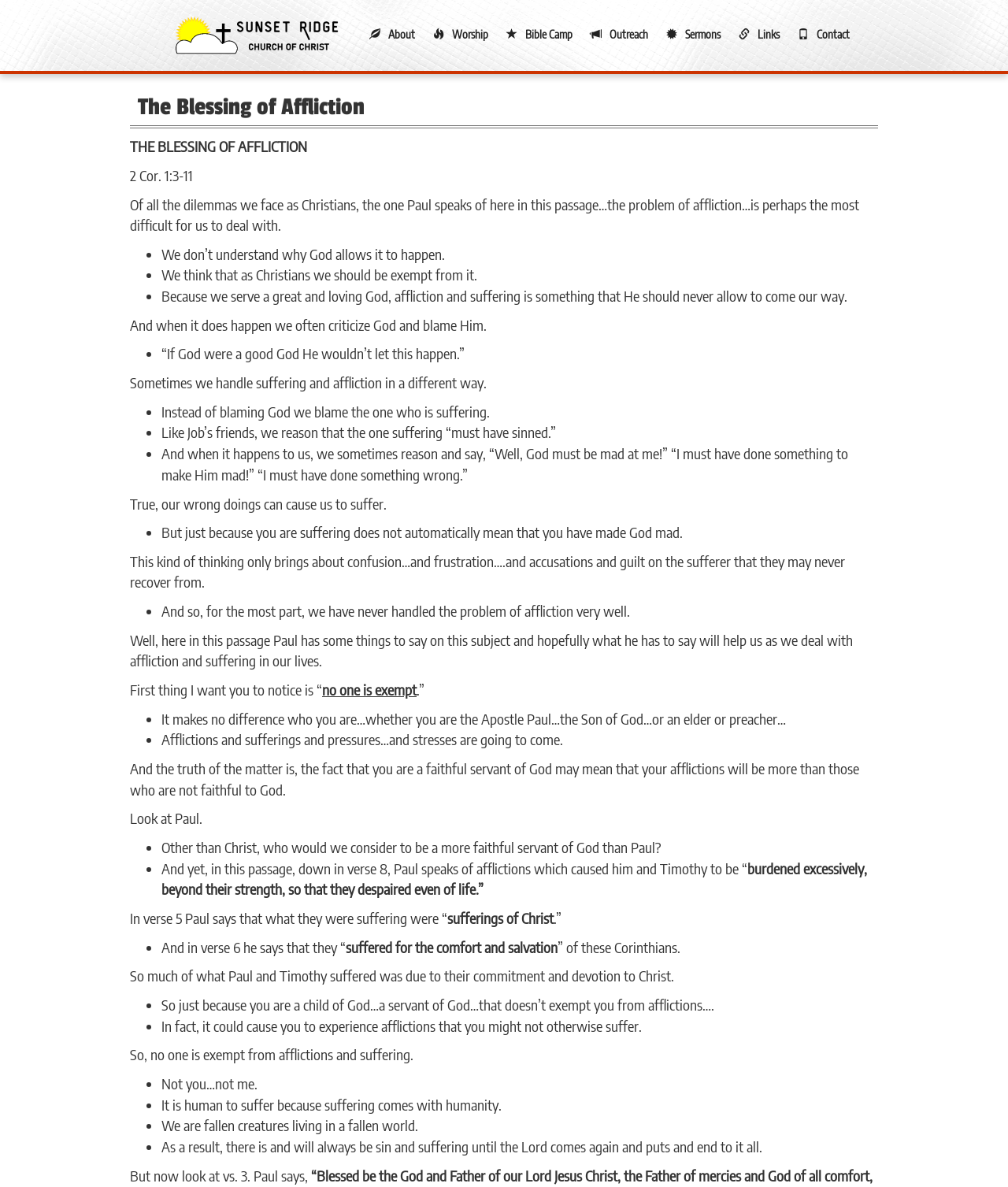What is the purpose of the list markers in the text?
Can you give a detailed and elaborate answer to the question?

The list markers (•) are used to break down the author's points into concise, easily readable statements, making it easier for the reader to follow the author's train of thought and understand the different aspects of affliction being discussed.